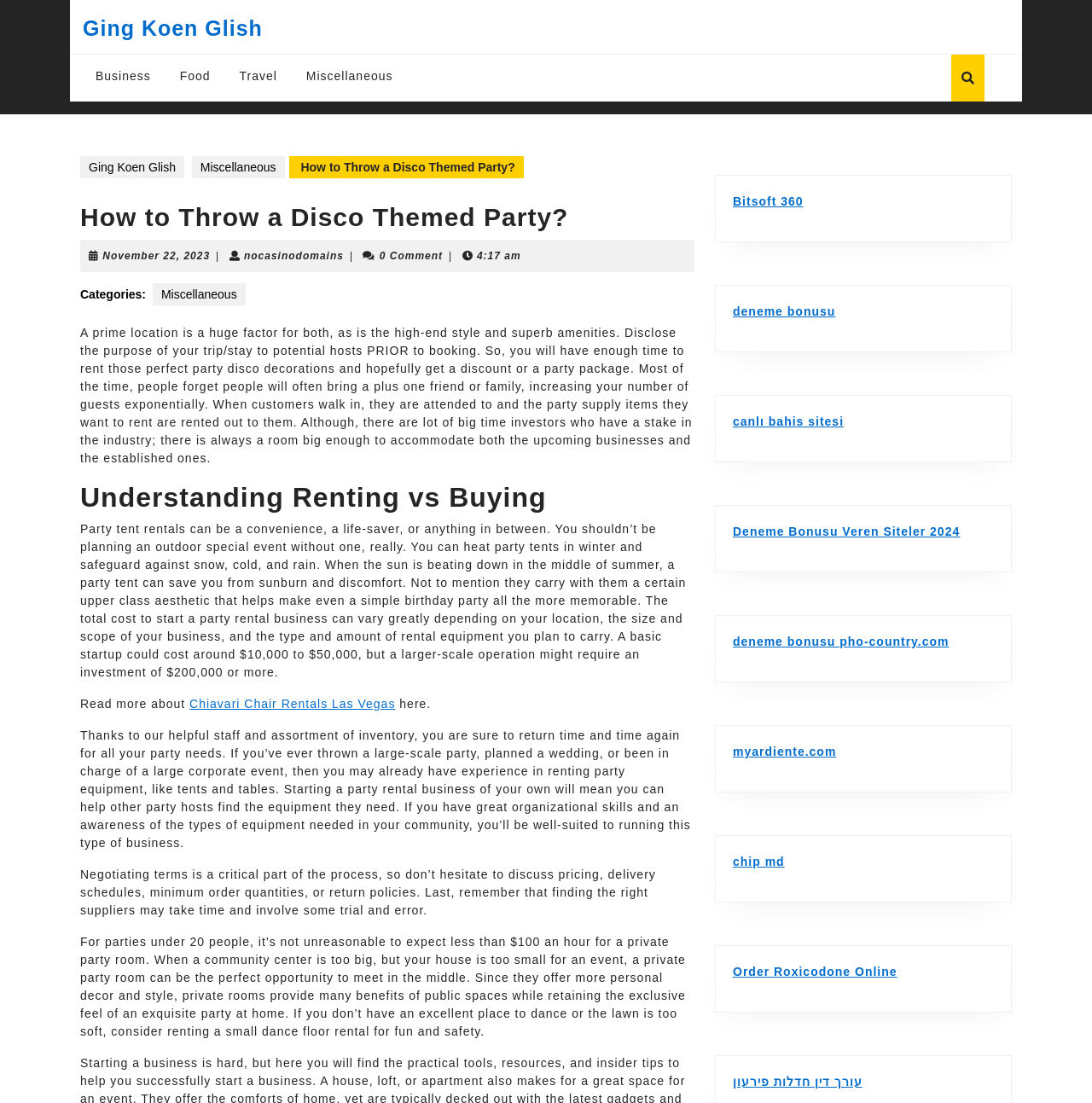What is the purpose of a party tent?
Using the details from the image, give an elaborate explanation to answer the question.

Based on the text, a party tent can provide shelter from the sun, rain, and cold, and also add an upper-class aesthetic to the party. It can be heated in winter and cooled in summer, making it a convenient and comfortable option for outdoor events.